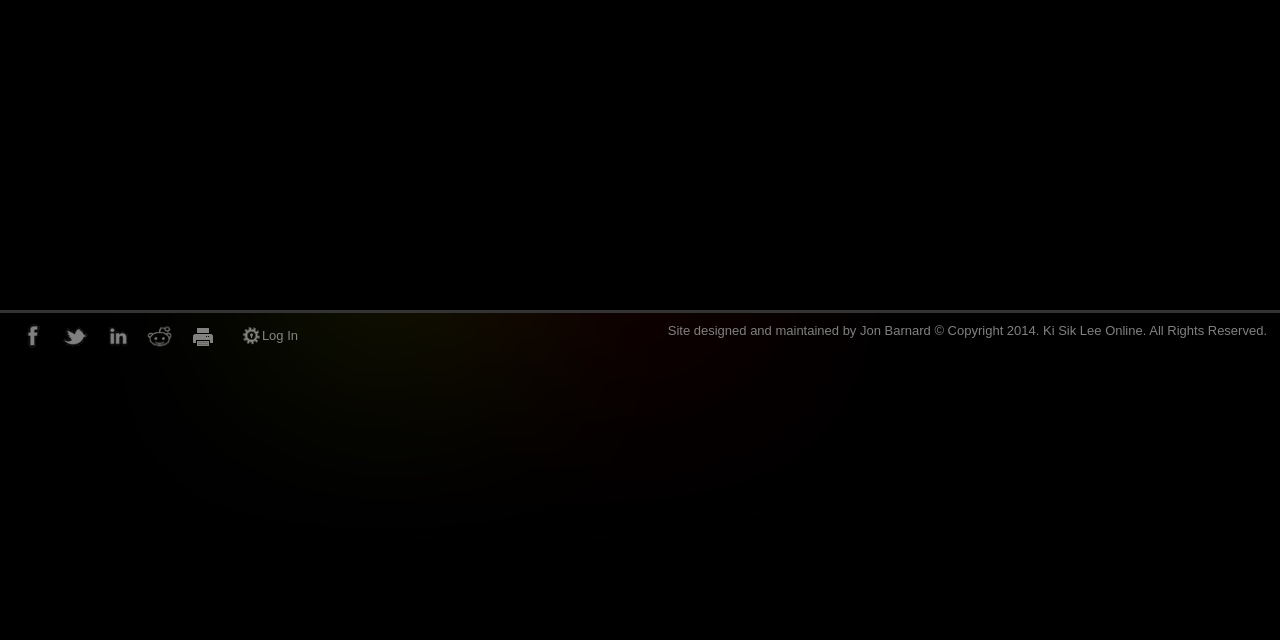From the element description parent_node: Log In, predict the bounding box coordinates of the UI element. The coordinates must be specified in the format (top-left x, top-left y, bottom-right x, bottom-right y) and should be within the 0 to 1 range.

[0.049, 0.505, 0.069, 0.545]